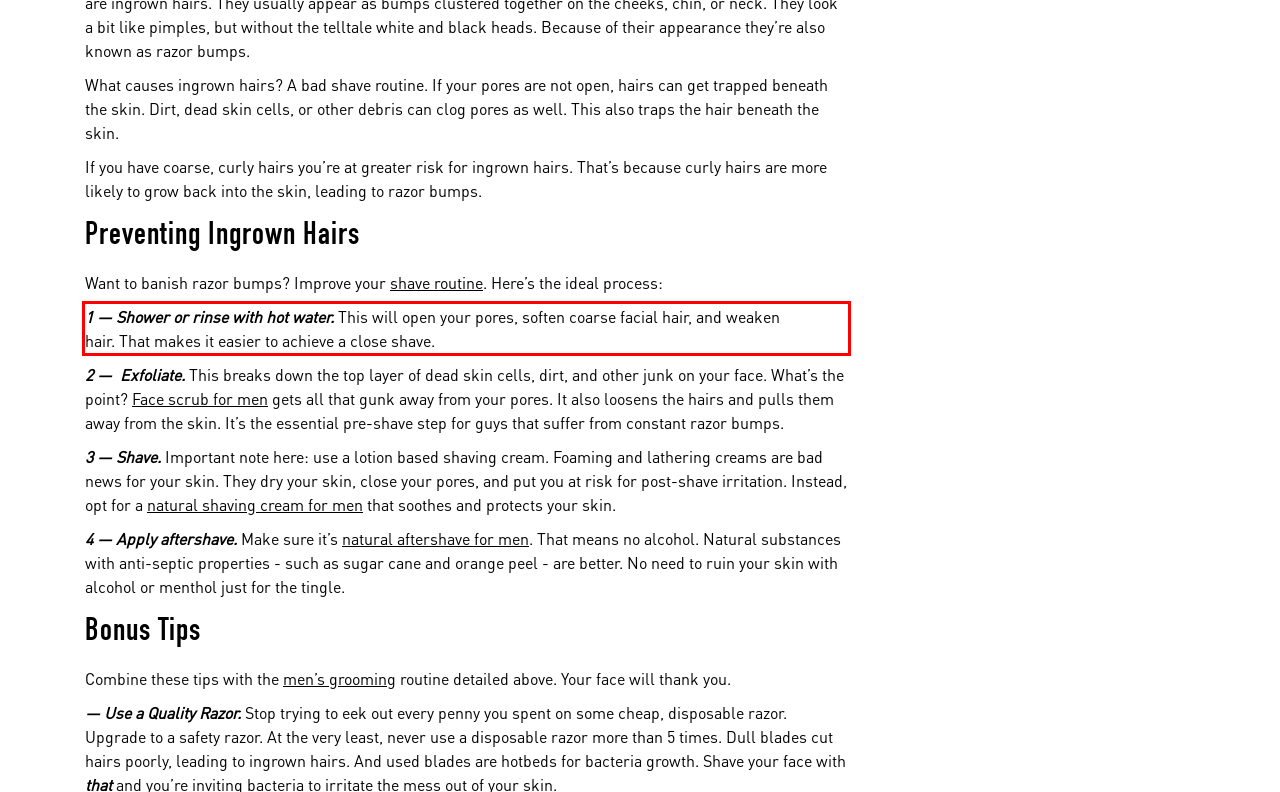From the screenshot of the webpage, locate the red bounding box and extract the text contained within that area.

1 — Shower or rinse with hot water. This will open your pores, soften coarse facial hair, and weaken hair. That makes it easier to achieve a close shave.